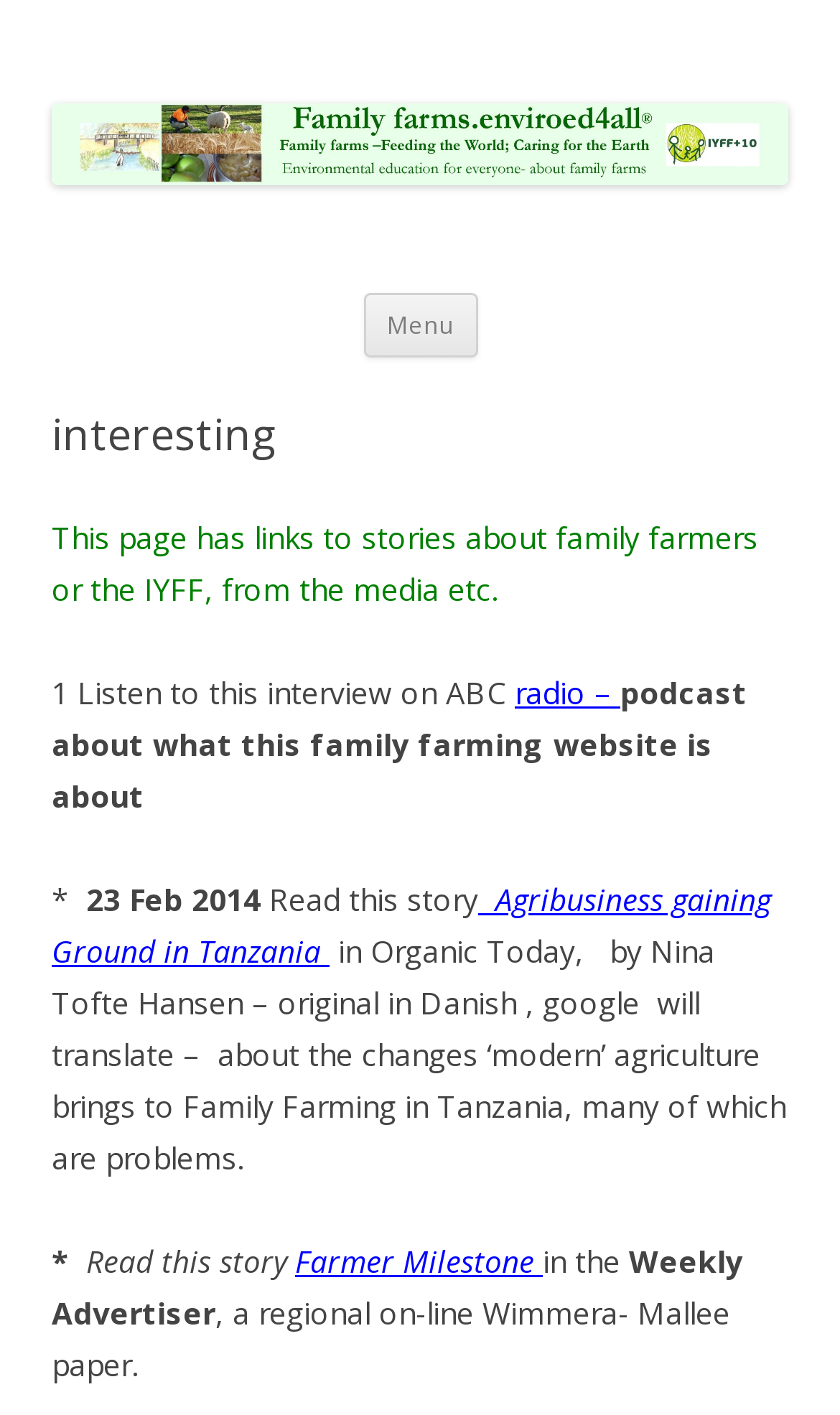What is the first story about on this webpage?
Please provide a comprehensive answer based on the information in the image.

The first story mentioned on this webpage is about an interview on ABC radio, which is a podcast about what this family farming website is about.